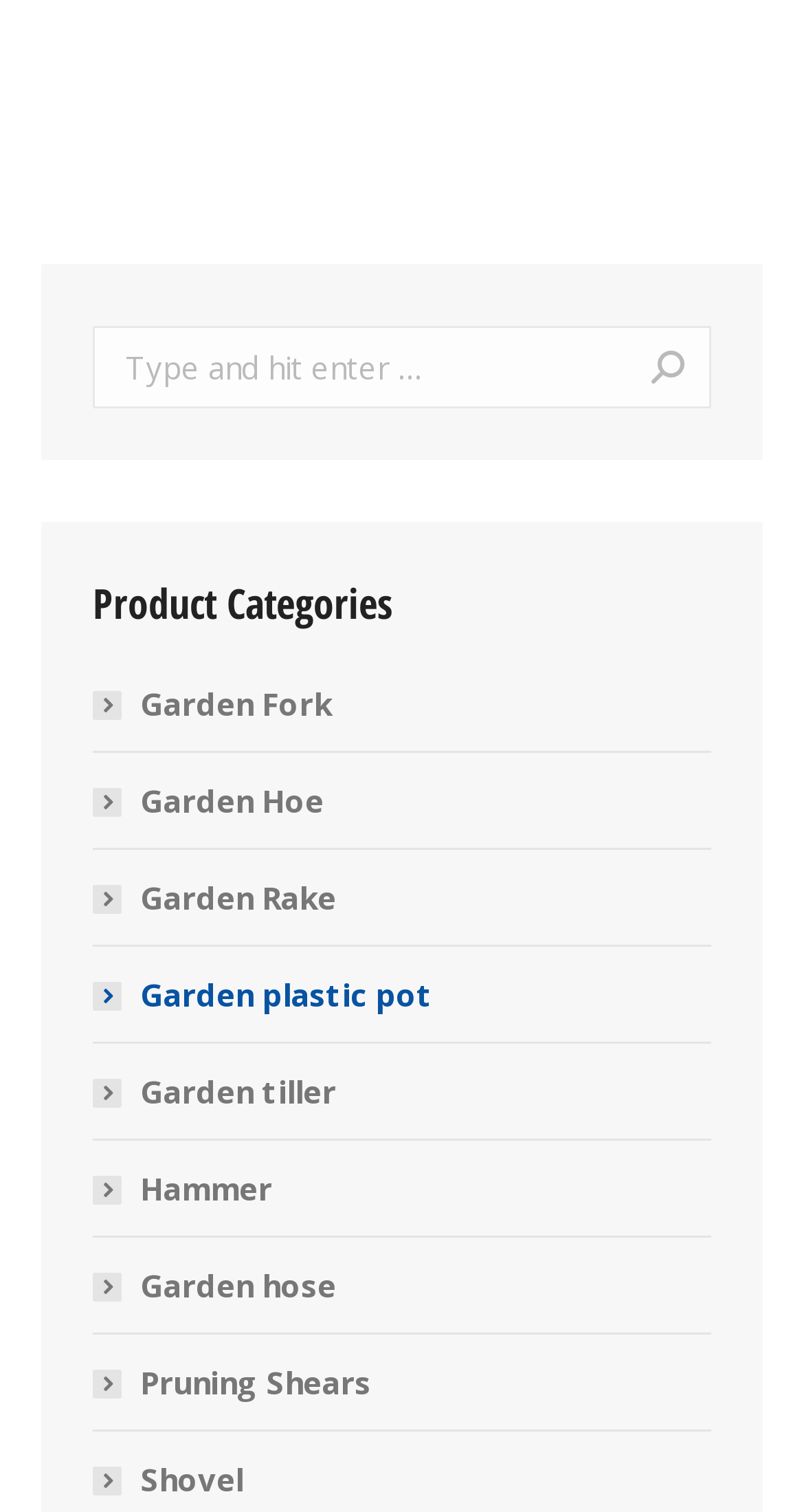Please identify the bounding box coordinates of the element's region that I should click in order to complete the following instruction: "View Garden Fork products". The bounding box coordinates consist of four float numbers between 0 and 1, i.e., [left, top, right, bottom].

[0.115, 0.447, 0.413, 0.484]